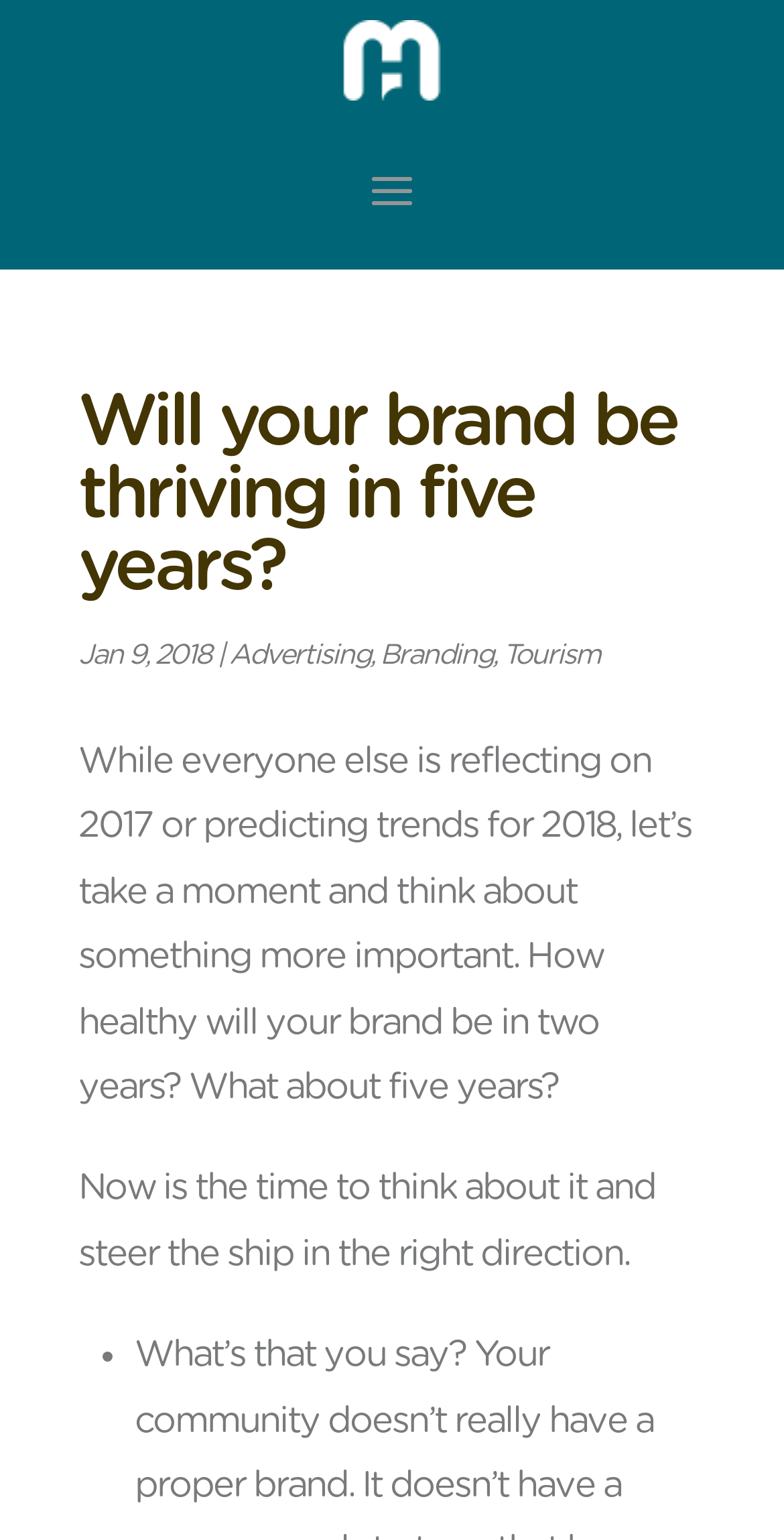Answer the question briefly using a single word or phrase: 
What symbol is used as a list marker?

•